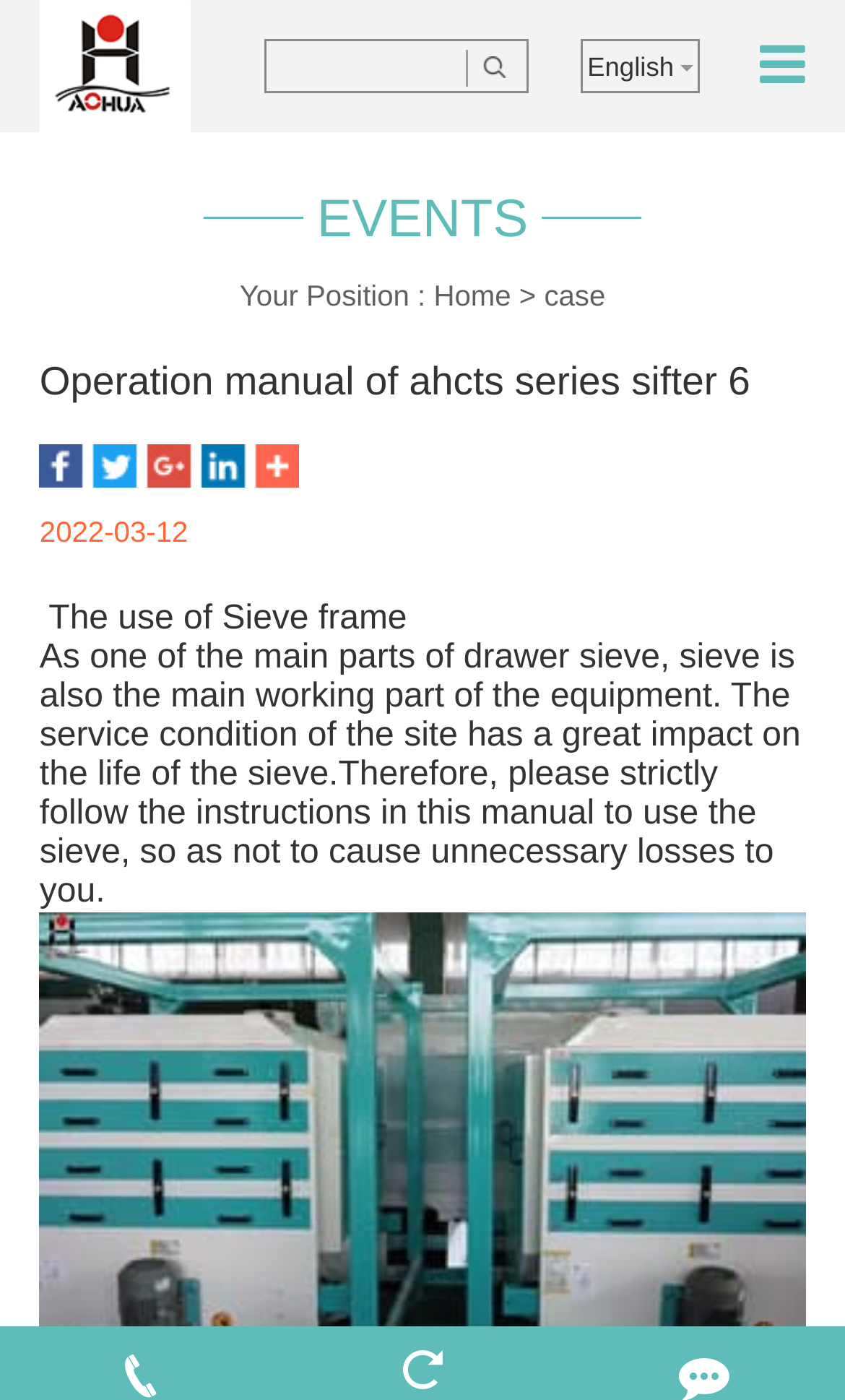Respond with a single word or phrase to the following question:
What is the date of the manual?

2022-03-12